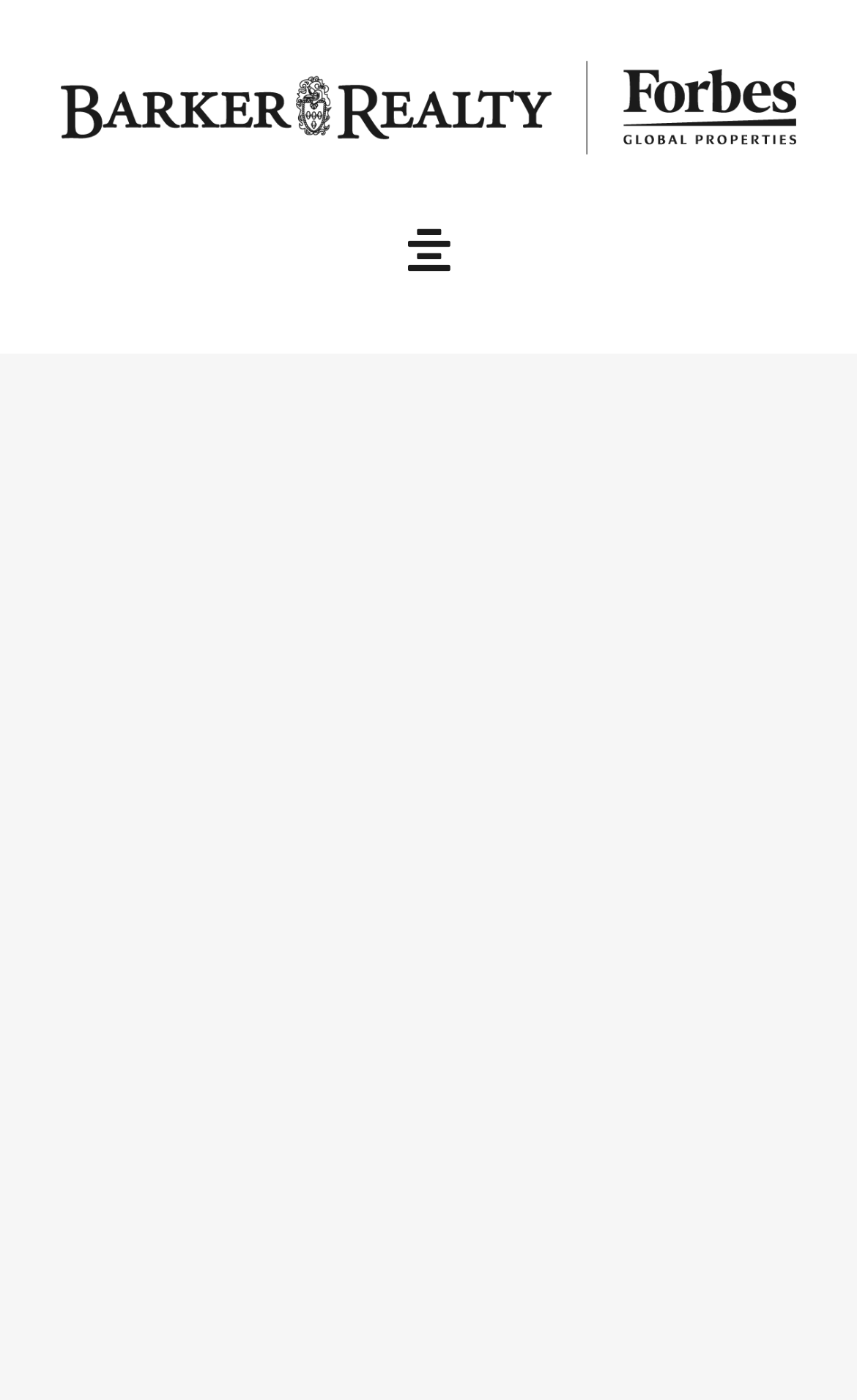Respond with a single word or phrase for the following question: 
What is the location of the property?

Santa Fe, New Mexico 87508